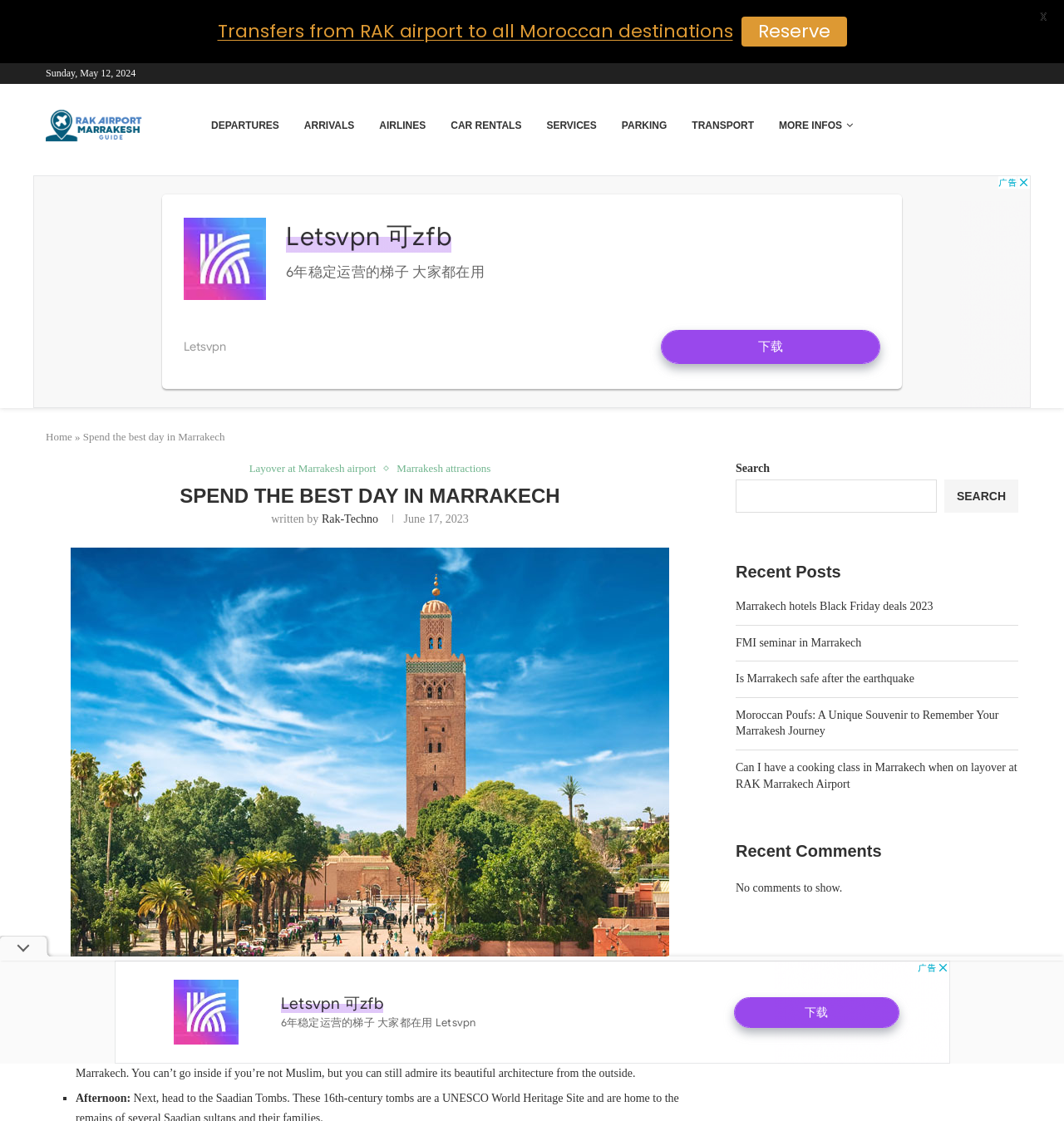Specify the bounding box coordinates of the area to click in order to execute this command: 'Share on Twitter'. The coordinates should consist of four float numbers ranging from 0 to 1, and should be formatted as [left, top, right, bottom].

None